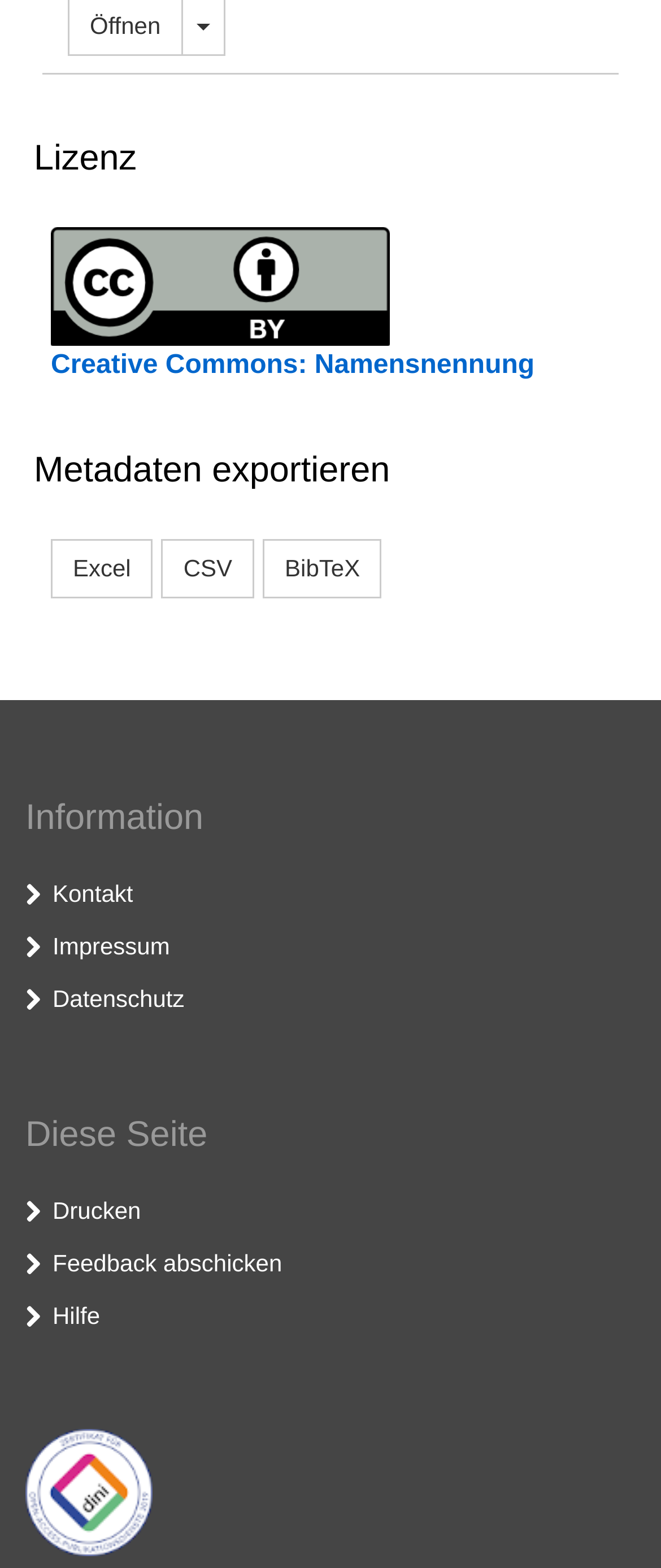Based on what you see in the screenshot, provide a thorough answer to this question: What certification is displayed?

The webpage displays an image with the text 'DINI-Zertifikat', indicating that the webpage or its content has been certified by DINI.